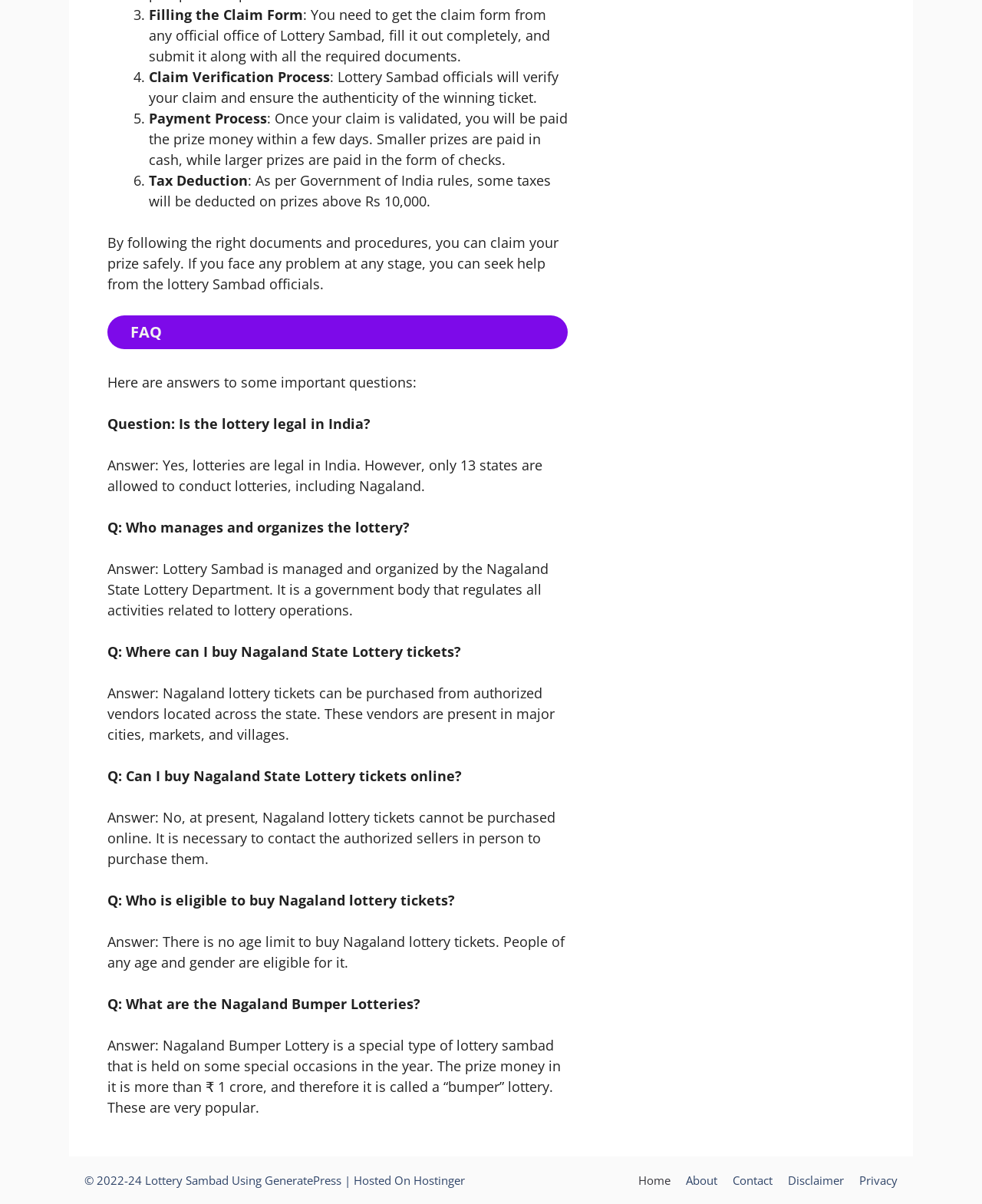Refer to the element description Home and identify the corresponding bounding box in the screenshot. Format the coordinates as (top-left x, top-left y, bottom-right x, bottom-right y) with values in the range of 0 to 1.

[0.65, 0.974, 0.683, 0.986]